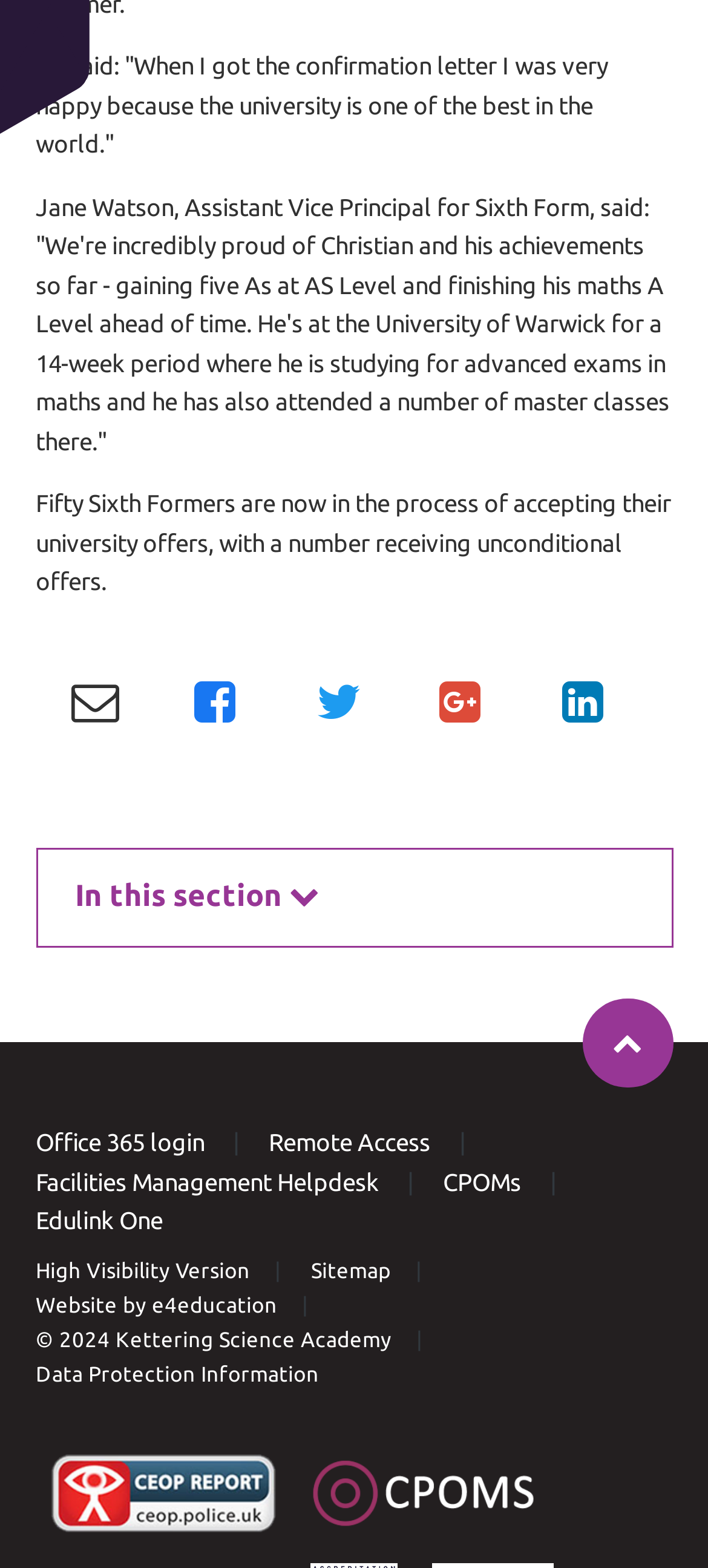Utilize the information from the image to answer the question in detail:
How many social media links are present on the webpage?

There are five social media links present on the webpage, represented by the icons '', '', '', '', and ''.